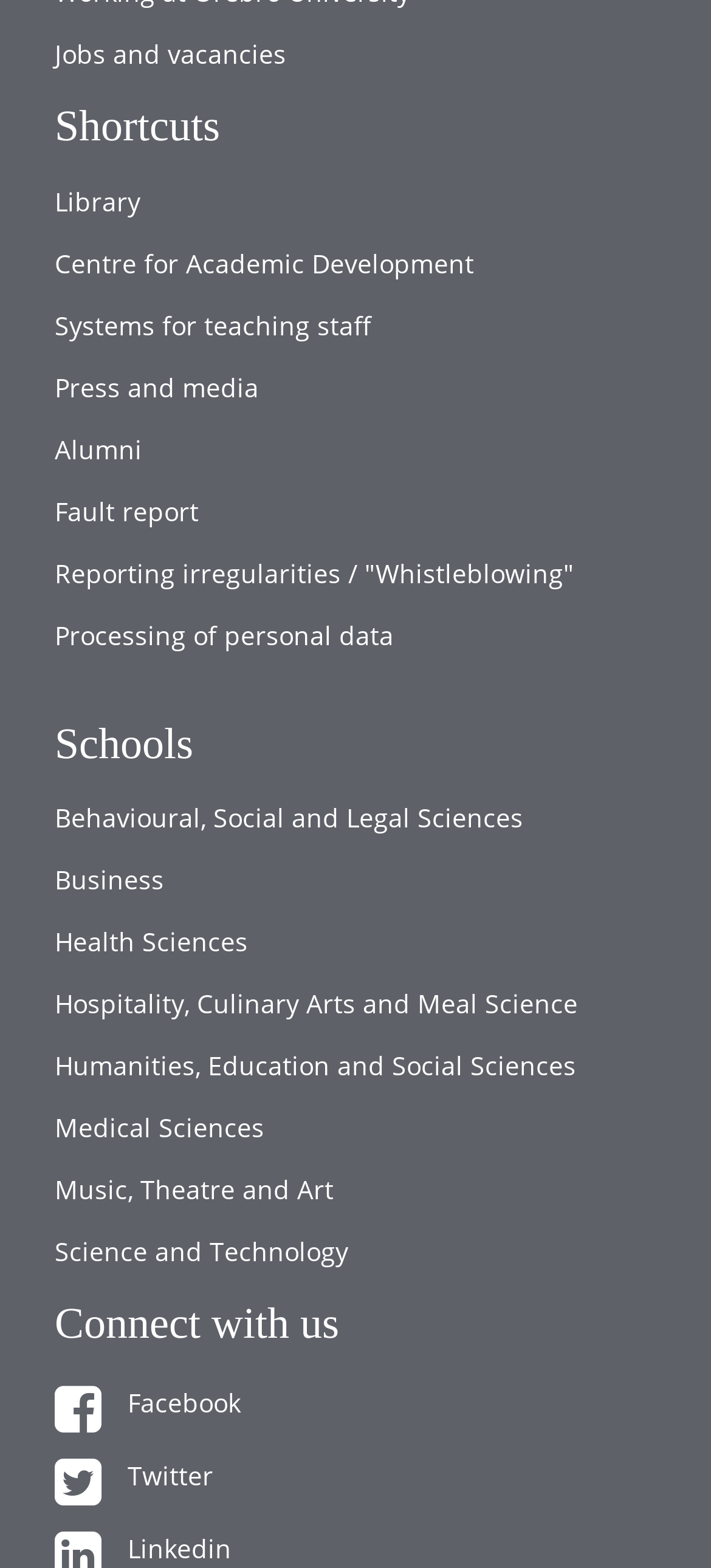Pinpoint the bounding box coordinates of the area that must be clicked to complete this instruction: "Connect with us on Facebook".

[0.077, 0.872, 0.923, 0.919]